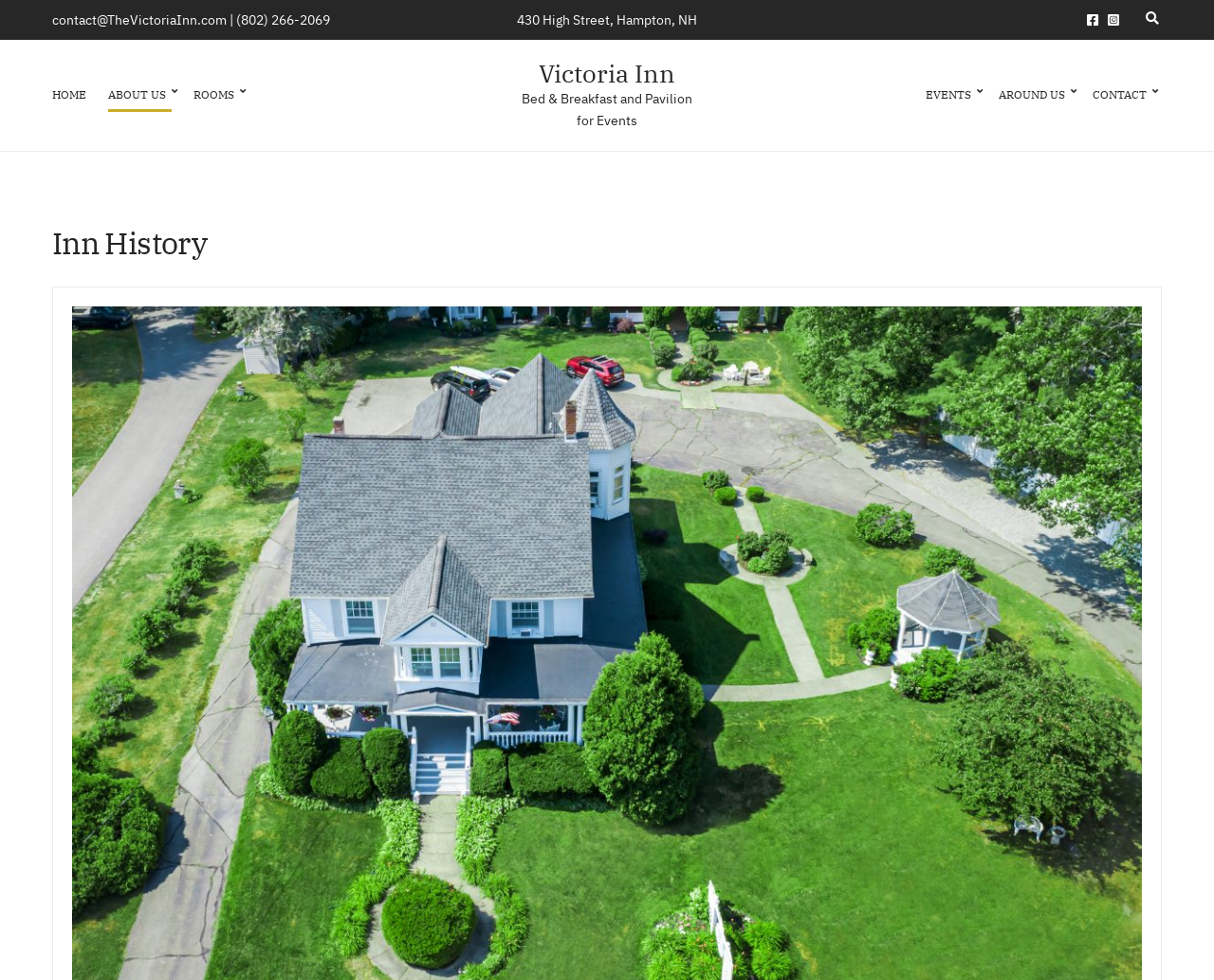Determine the bounding box coordinates in the format (top-left x, top-left y, bottom-right x, bottom-right y). Ensure all values are floating point numbers between 0 and 1. Identify the bounding box of the UI element described by: contact@TheVictoriaInn.com |

[0.043, 0.012, 0.195, 0.029]